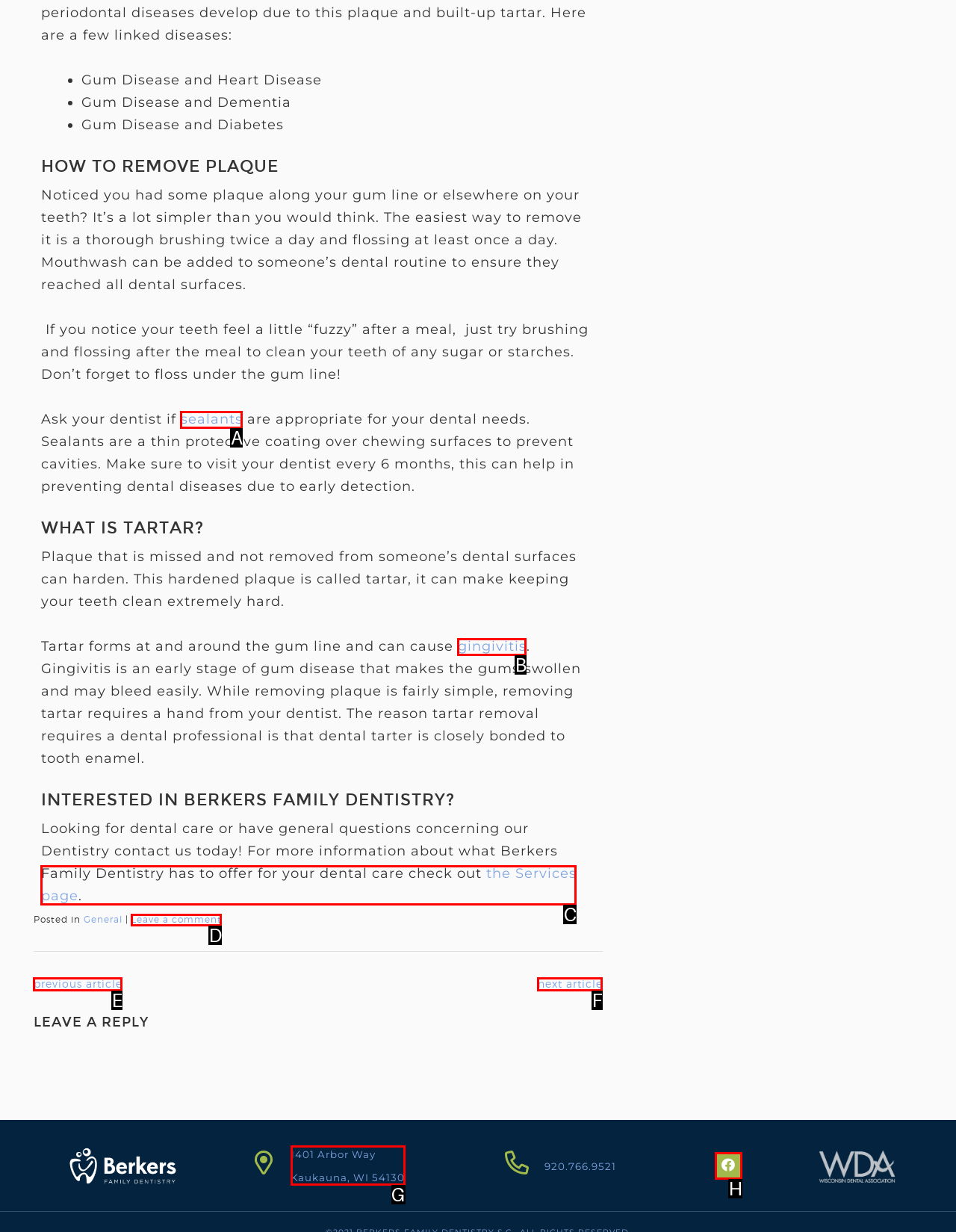Determine which option matches the element description: the Services page
Reply with the letter of the appropriate option from the options provided.

C